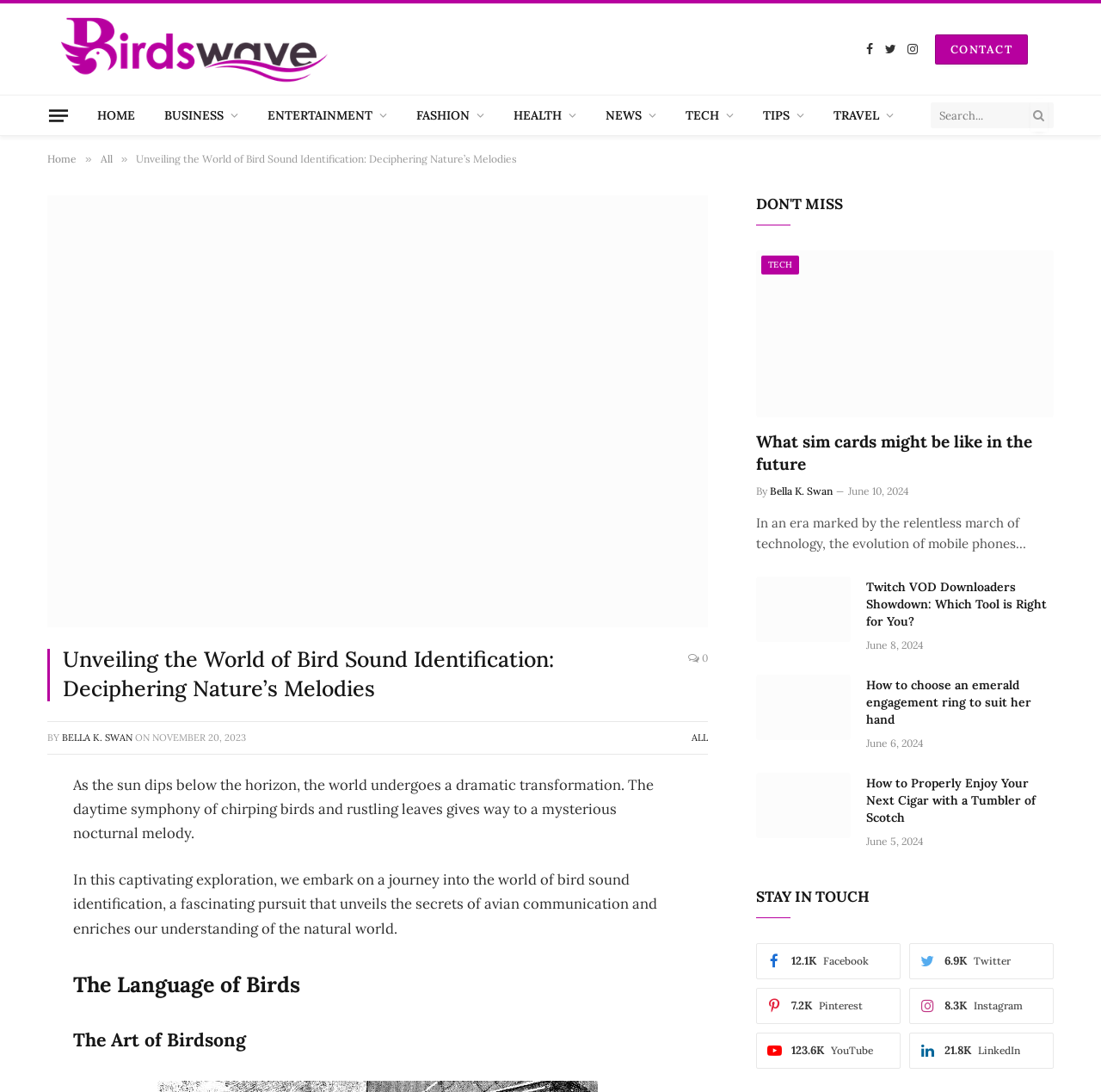Write an elaborate caption that captures the essence of the webpage.

The webpage is focused on bird sound identification, with a comprehensive guide to recognizing and identifying bird calls. At the top, there is a header with a title "Unveiling the World of Bird Sound Identification: Deciphering Nature's Melodies" and a link to "Birds Wave" accompanied by an image. Below the header, there are social media links to Facebook, Twitter, and Instagram, as well as a contact link and a menu button.

The main content area is divided into sections. The first section has a heading "The Language of Birds" and a paragraph of text that describes the transformation of the natural world at sunset, followed by another paragraph that introduces the concept of bird sound identification.

Below this section, there are three articles with headings "The Art of Birdsong", "What sim cards might be like in the future", and "Twitch VOD Downloaders Showdown: Which Tool is Right for You?". Each article has a link to read more, a category label, and a timestamp.

Further down, there are three more articles with headings "How to choose an emerald engagement ring to suit her hand", "How to Properly Enjoy Your Next Cigar with a Tumbler of Scotch", and another article with a similar format.

At the bottom of the page, there is a section with a heading "STAY IN TOUCH" and links to various social media platforms, including Facebook, Twitter, Pinterest, Instagram, YouTube, and LinkedIn, each with a follower count displayed.